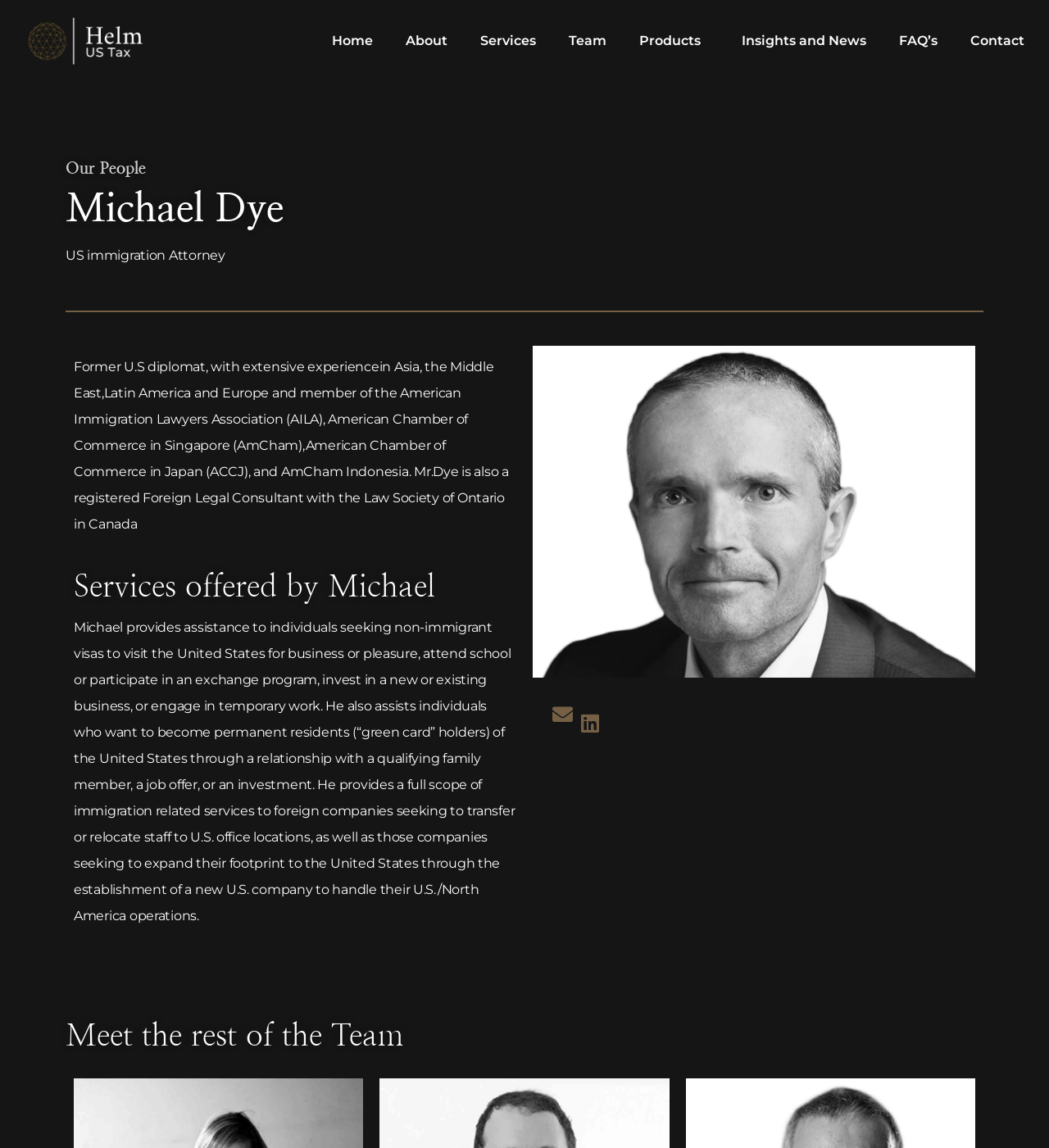Describe all the key features of the webpage in detail.

This webpage is about Michael Dye, a US immigration attorney. At the top, there is a navigation menu with seven links: Home, About, Services, Team, Products, Insights and News, and FAQ’s, followed by a Contact link at the far right. 

Below the navigation menu, there is a heading "Our People" followed by a subheading "Michael Dye". Underneath, there is a brief description of Michael Dye as a US immigration attorney, and then a longer paragraph detailing his experience as a former US diplomat and his membership in various professional associations.

Further down, there is a heading "Services offered by Michael" followed by a detailed description of the immigration-related services he provides, including assistance with non-immigrant visas, permanent residency, and services for foreign companies.

To the right of the services description, there are two links, likely social media profiles or other external links. At the bottom of the page, there is a heading "Meet the rest of the Team", suggesting that there is more information about other team members available.